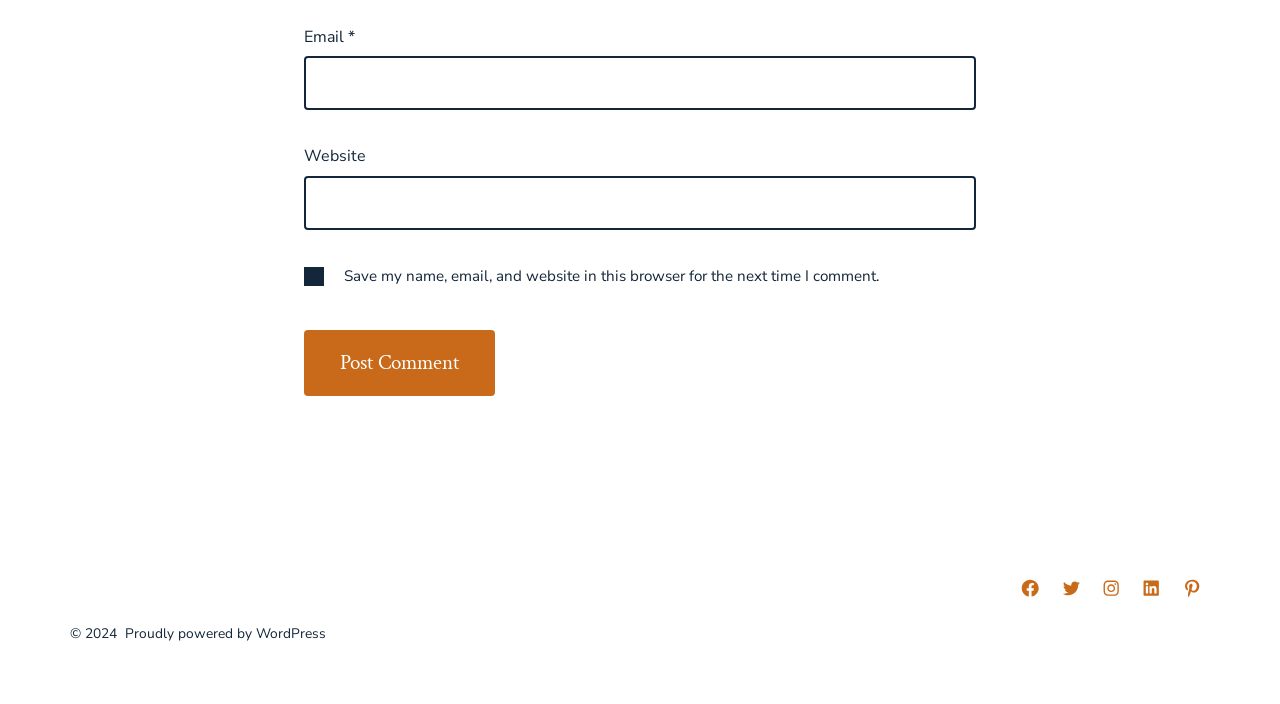Highlight the bounding box coordinates of the element you need to click to perform the following instruction: "Enter email address."

[0.238, 0.08, 0.762, 0.157]